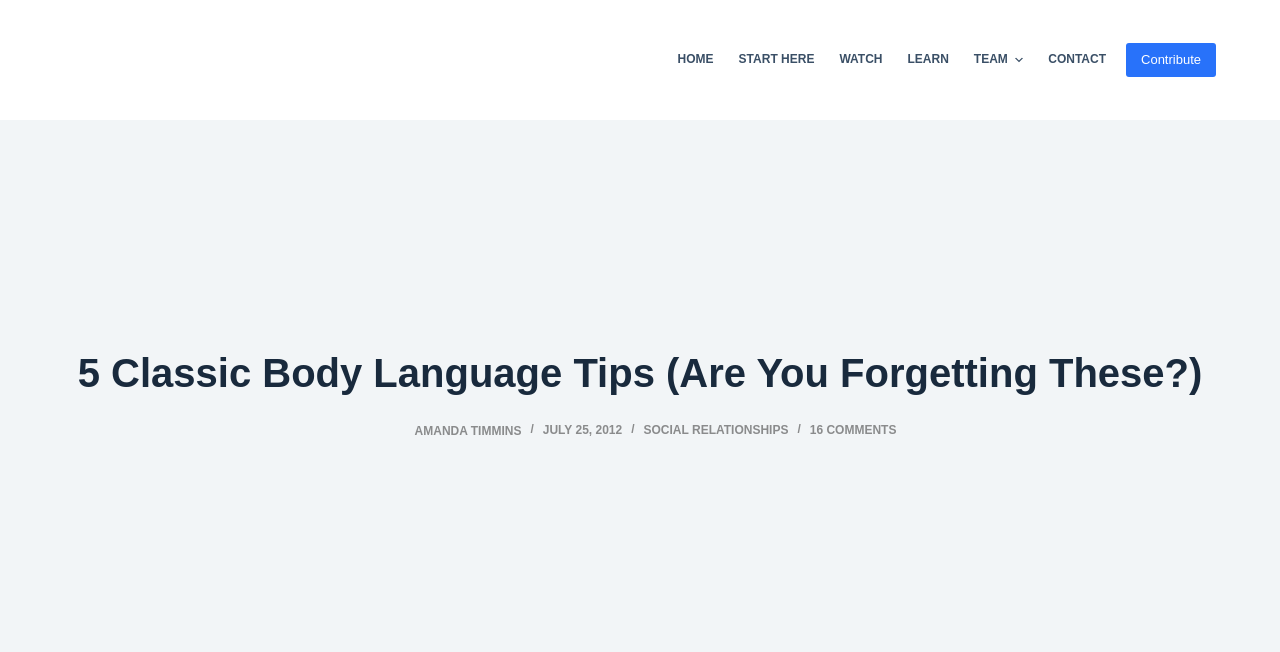Please specify the bounding box coordinates for the clickable region that will help you carry out the instruction: "Click on the 'HOME' menu item".

[0.529, 0.0, 0.567, 0.184]